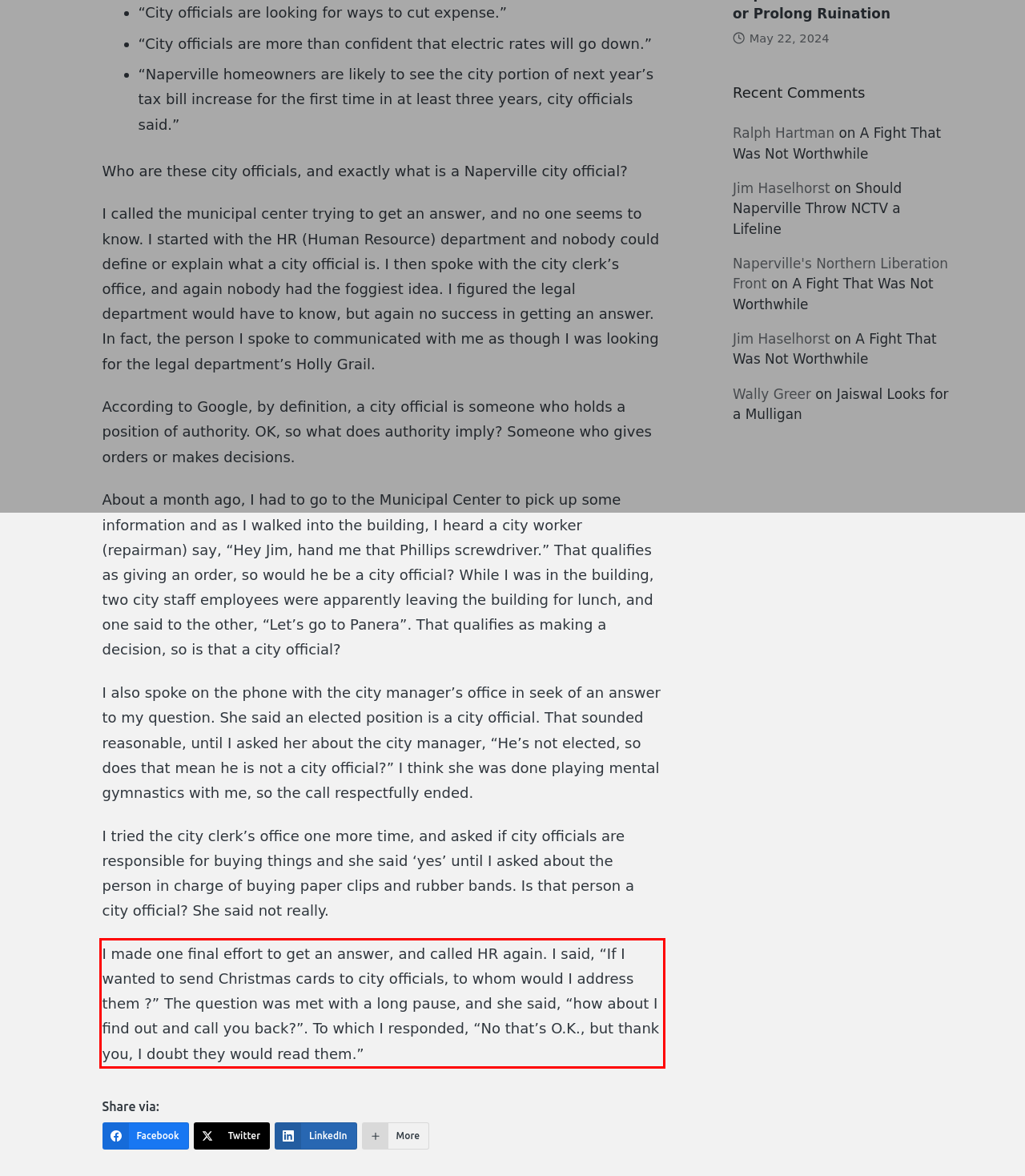The screenshot provided shows a webpage with a red bounding box. Apply OCR to the text within this red bounding box and provide the extracted content.

I made one final effort to get an answer, and called HR again. I said, “If I wanted to send Christmas cards to city officials, to whom would I address them ?” The question was met with a long pause, and she said, “how about I find out and call you back?”. To which I responded, “No that’s O.K., but thank you, I doubt they would read them.”